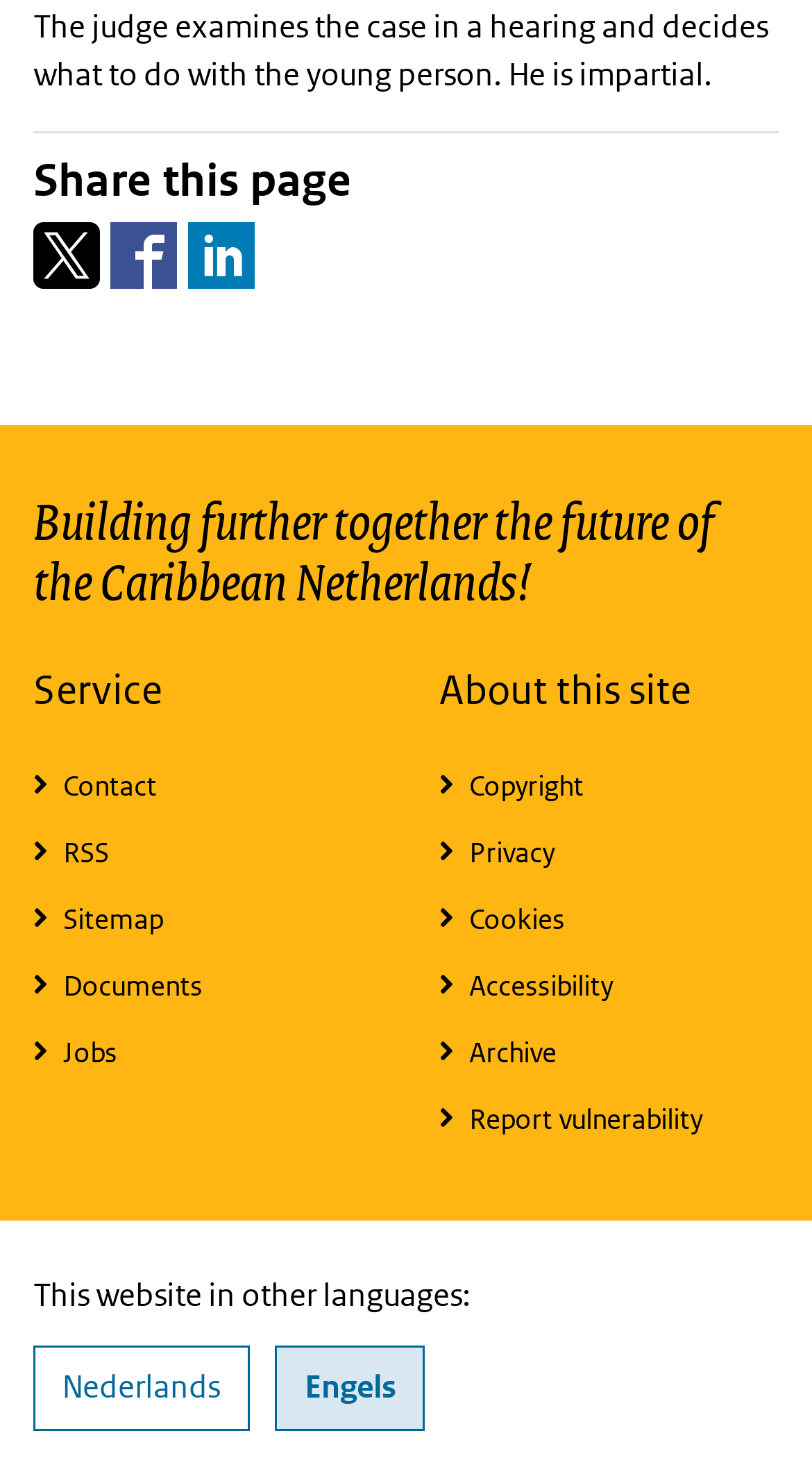Based on the image, give a detailed response to the question: What is the role of the judge in a hearing?

According to the StaticText element with the text 'The judge examines the case in a hearing and decides what to do with the young person. He is impartial.', the judge's role in a hearing is to decide what to do with the young person.